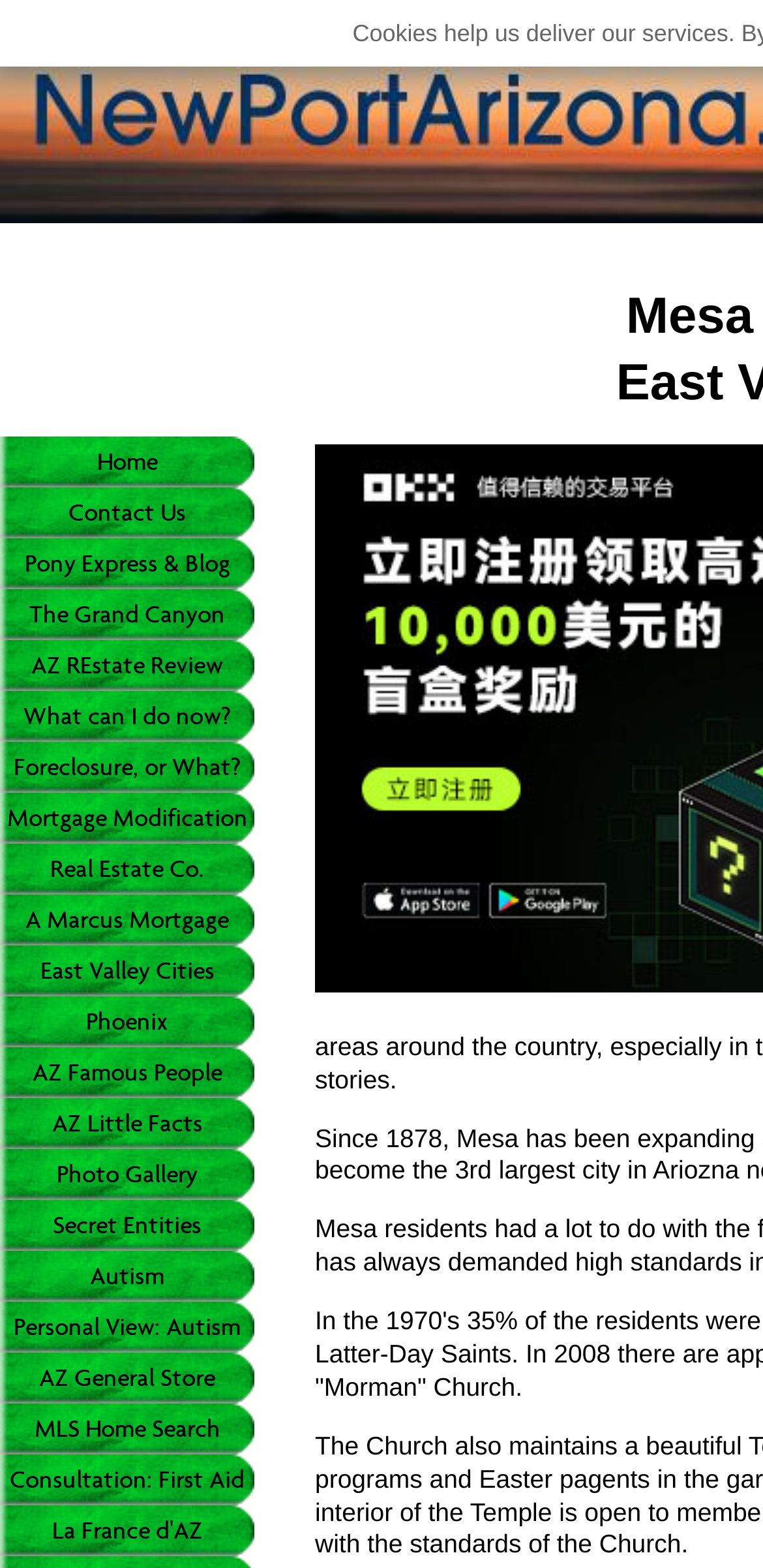Is there a link to a photo gallery on the webpage?
Based on the image content, provide your answer in one word or a short phrase.

Yes